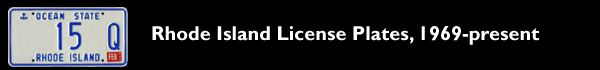Refer to the image and answer the question with as much detail as possible: What is written at the bottom of the license plate?

According to the caption, the words 'RHODE ISLAND' are written at the bottom of the license plate, which indicates the state of registration.